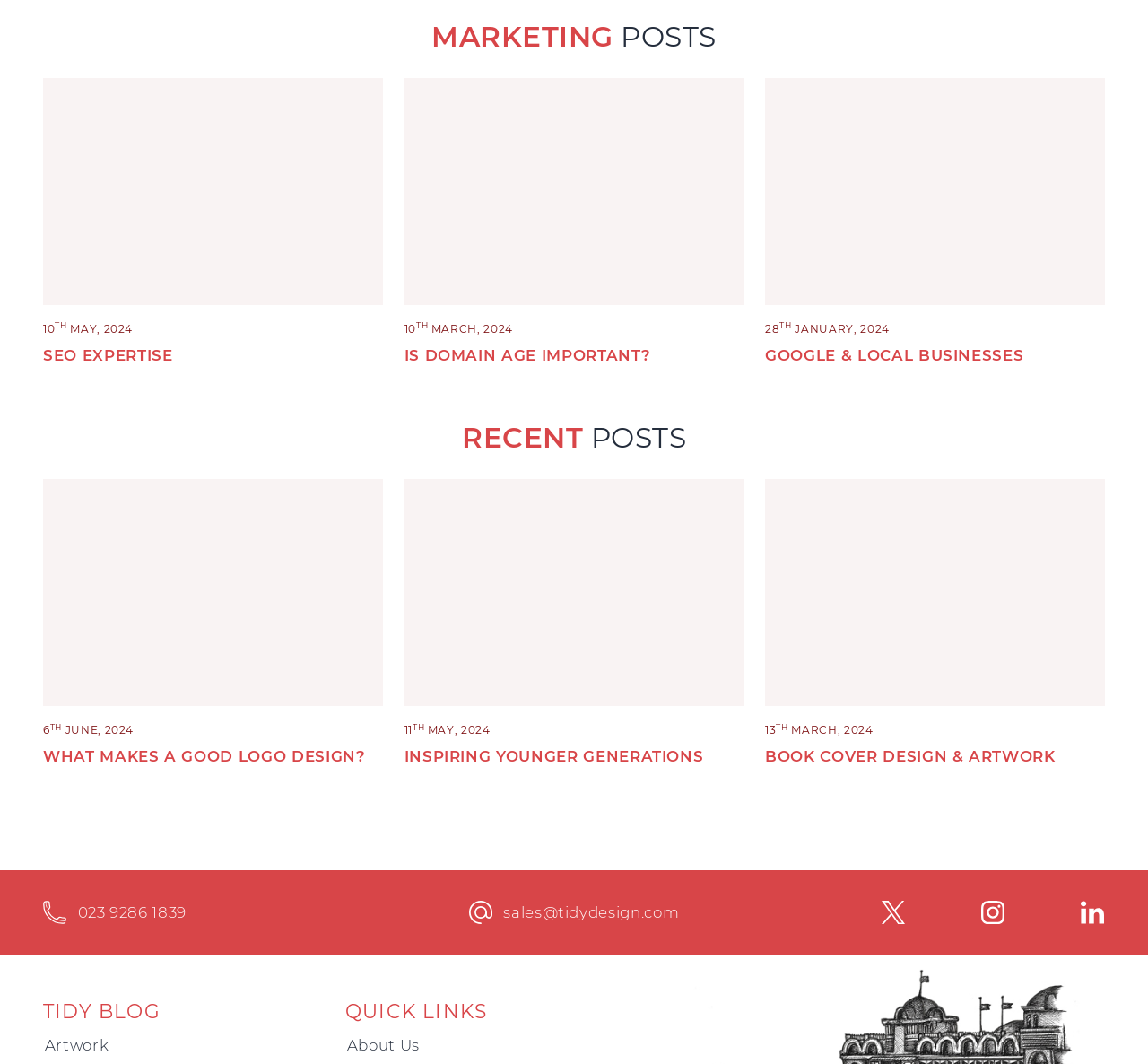Bounding box coordinates are specified in the format (top-left x, top-left y, bottom-right x, bottom-right y). All values are floating point numbers bounded between 0 and 1. Please provide the bounding box coordinate of the region this sentence describes: 023 9286 1839

[0.038, 0.845, 0.233, 0.87]